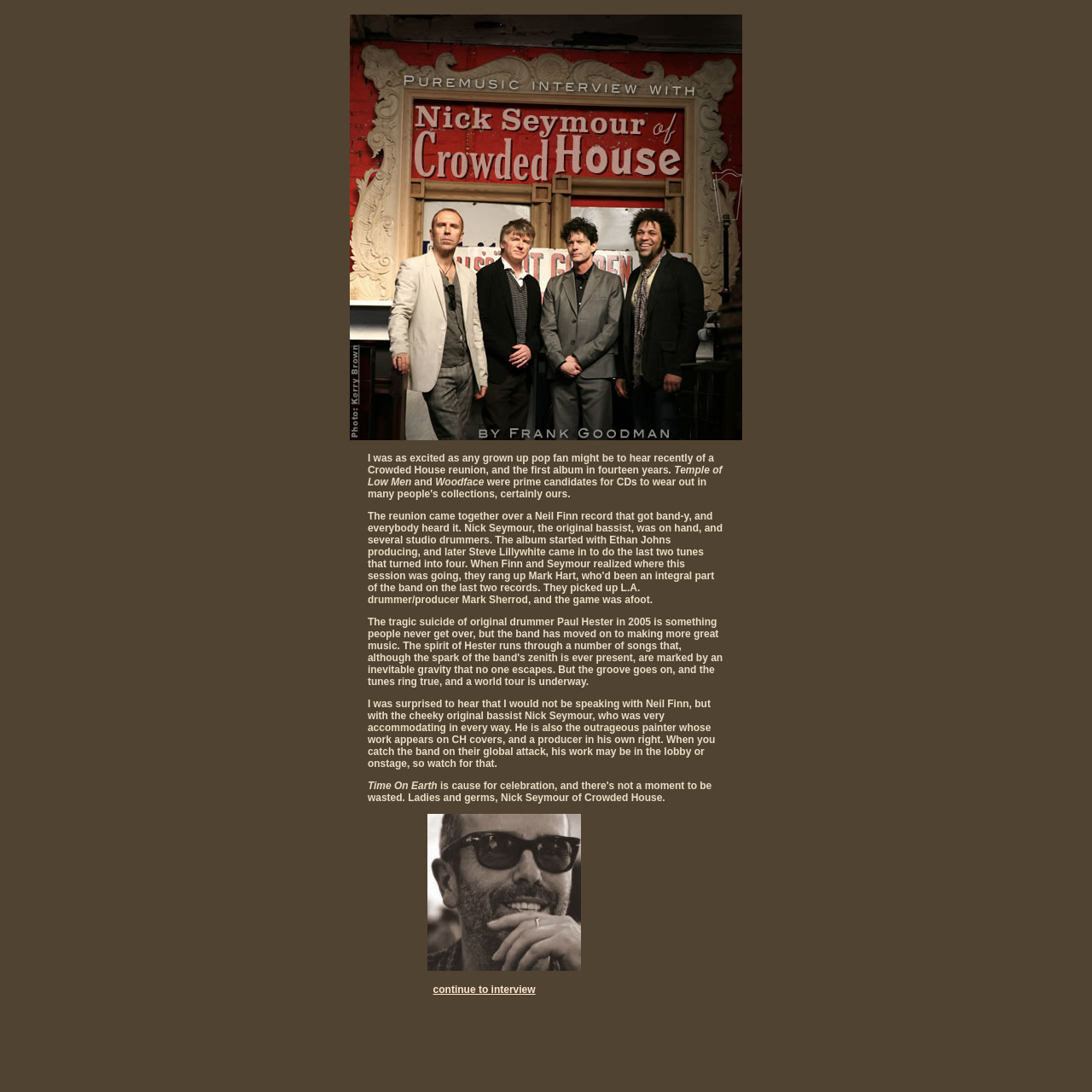Who is the original drummer of Crowded House?
Using the image as a reference, answer the question in detail.

The text on the webpage mentions the tragic suicide of Paul Hester, the original drummer of Crowded House, in 2005.